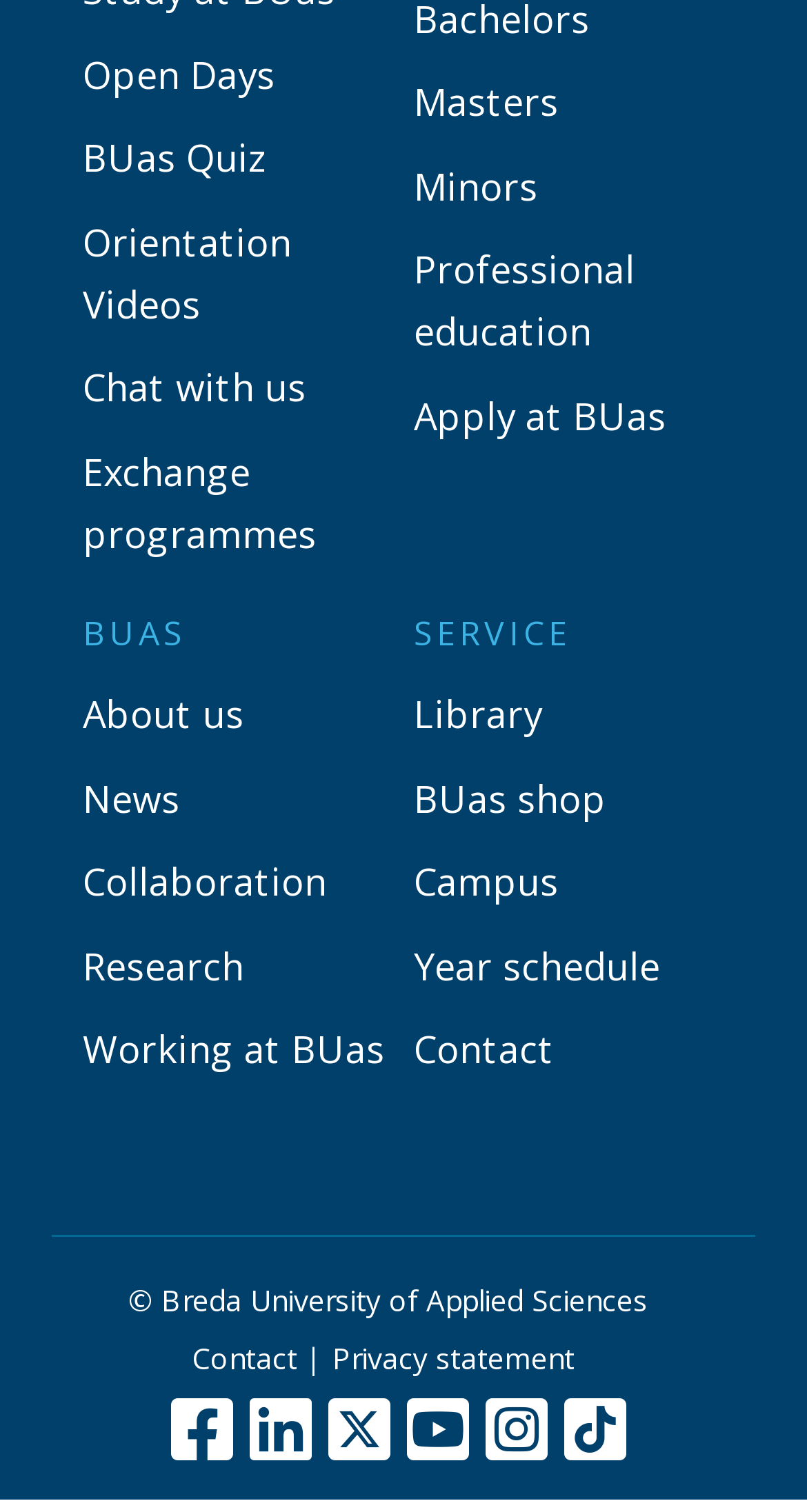Locate the bounding box coordinates of the element's region that should be clicked to carry out the following instruction: "Chat with us". The coordinates need to be four float numbers between 0 and 1, i.e., [left, top, right, bottom].

[0.103, 0.236, 0.379, 0.277]